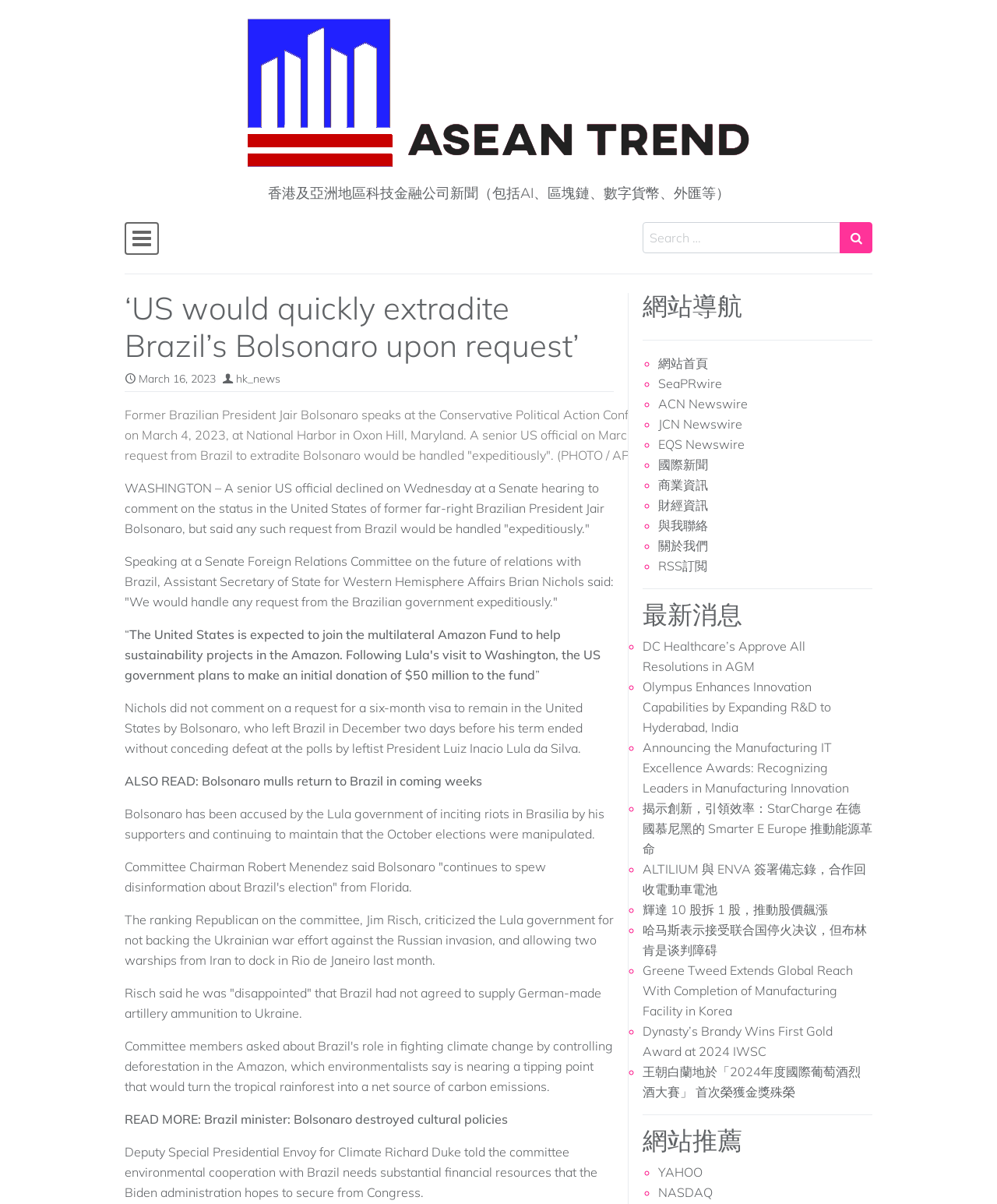Answer the question below in one word or phrase:
What is the position of the search bar?

Top right